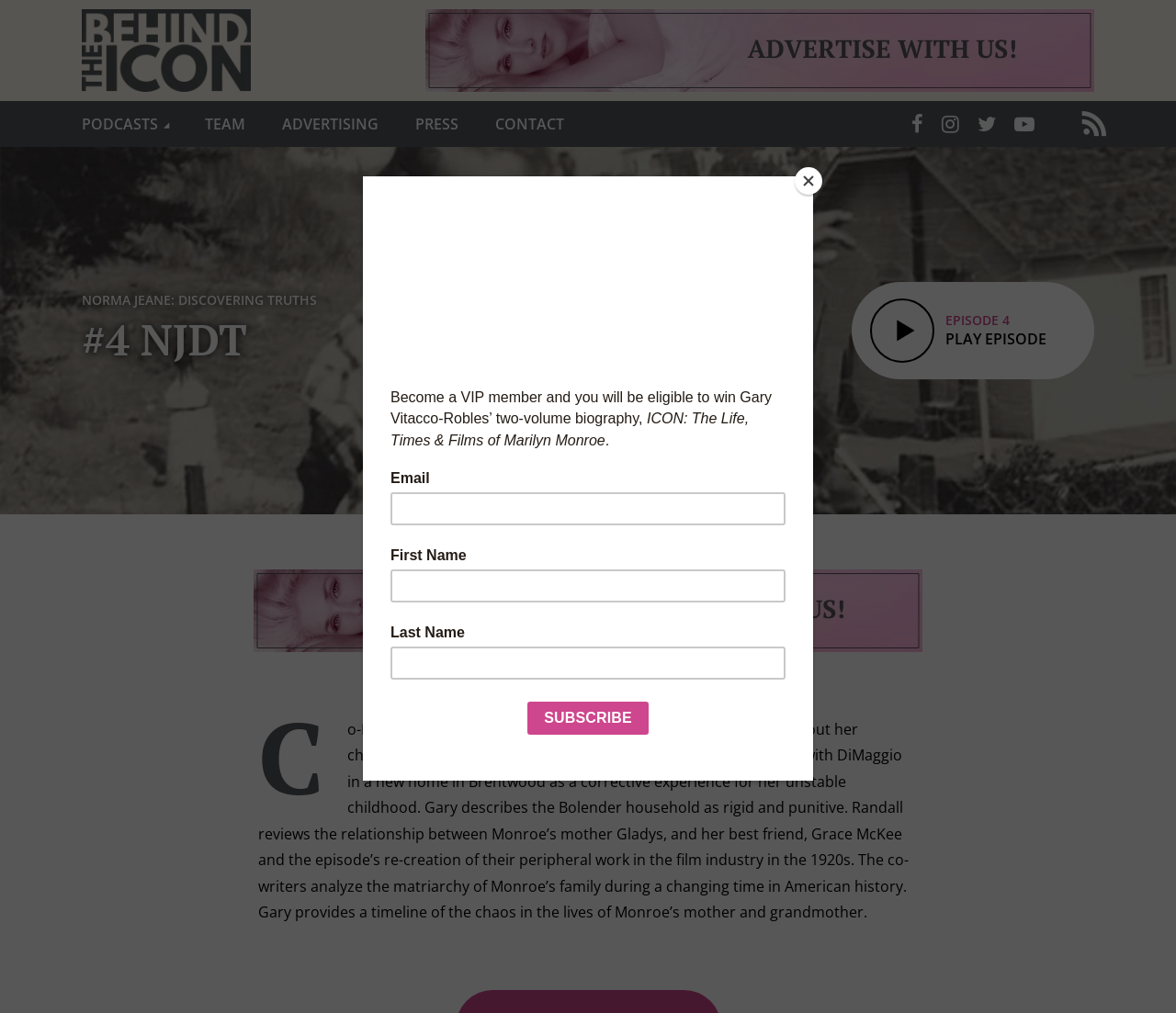Use the details in the image to answer the question thoroughly: 
What is the name of the podcast?

I determined the answer by looking at the top-left corner of the webpage, where I found a link with the text 'Behind the Icon' and an image with the same name. This suggests that 'Behind the Icon' is the name of the podcast.